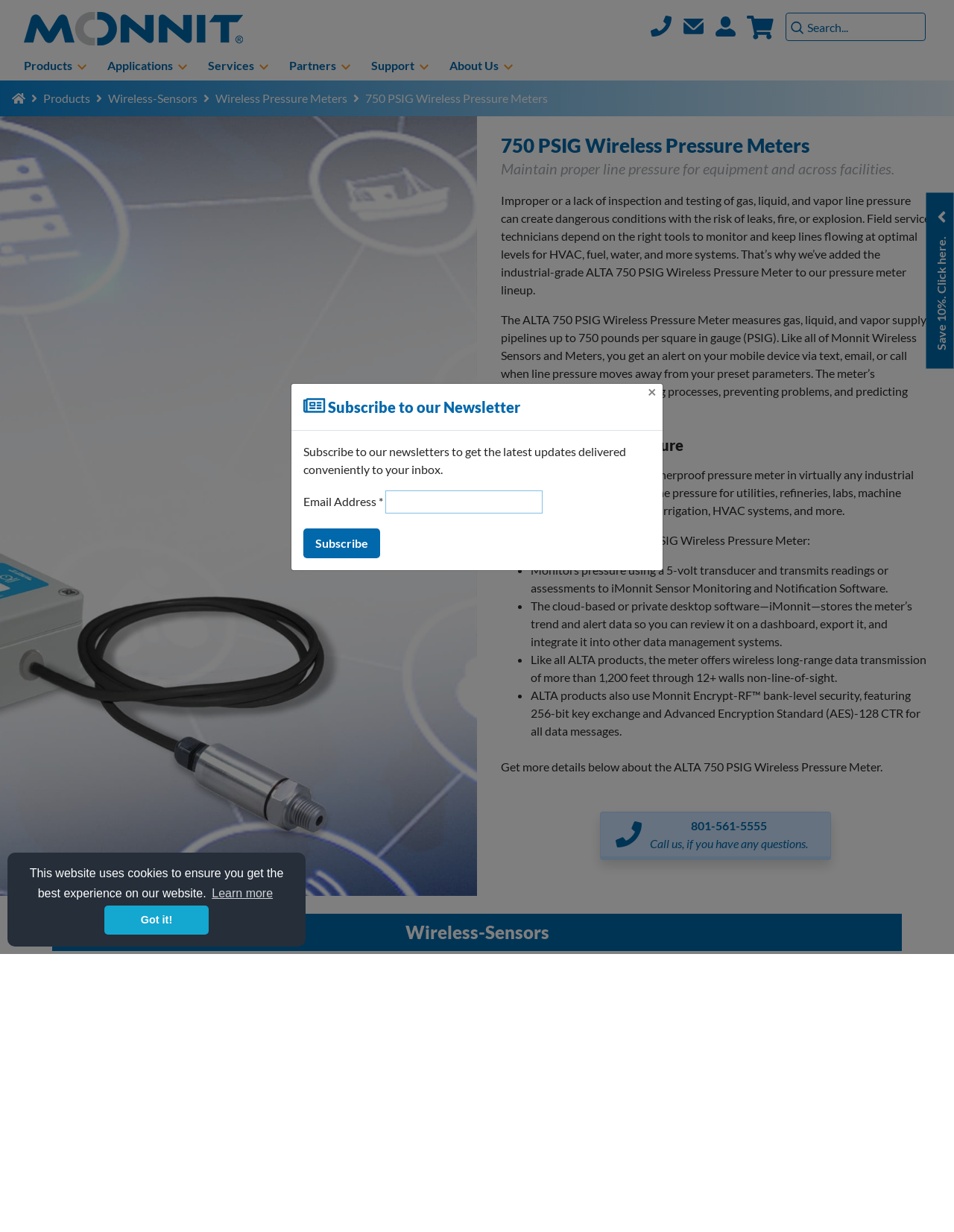Provide a short, one-word or phrase answer to the question below:
What is the purpose of the 'dismiss cookie message' button?

To dismiss the cookie message